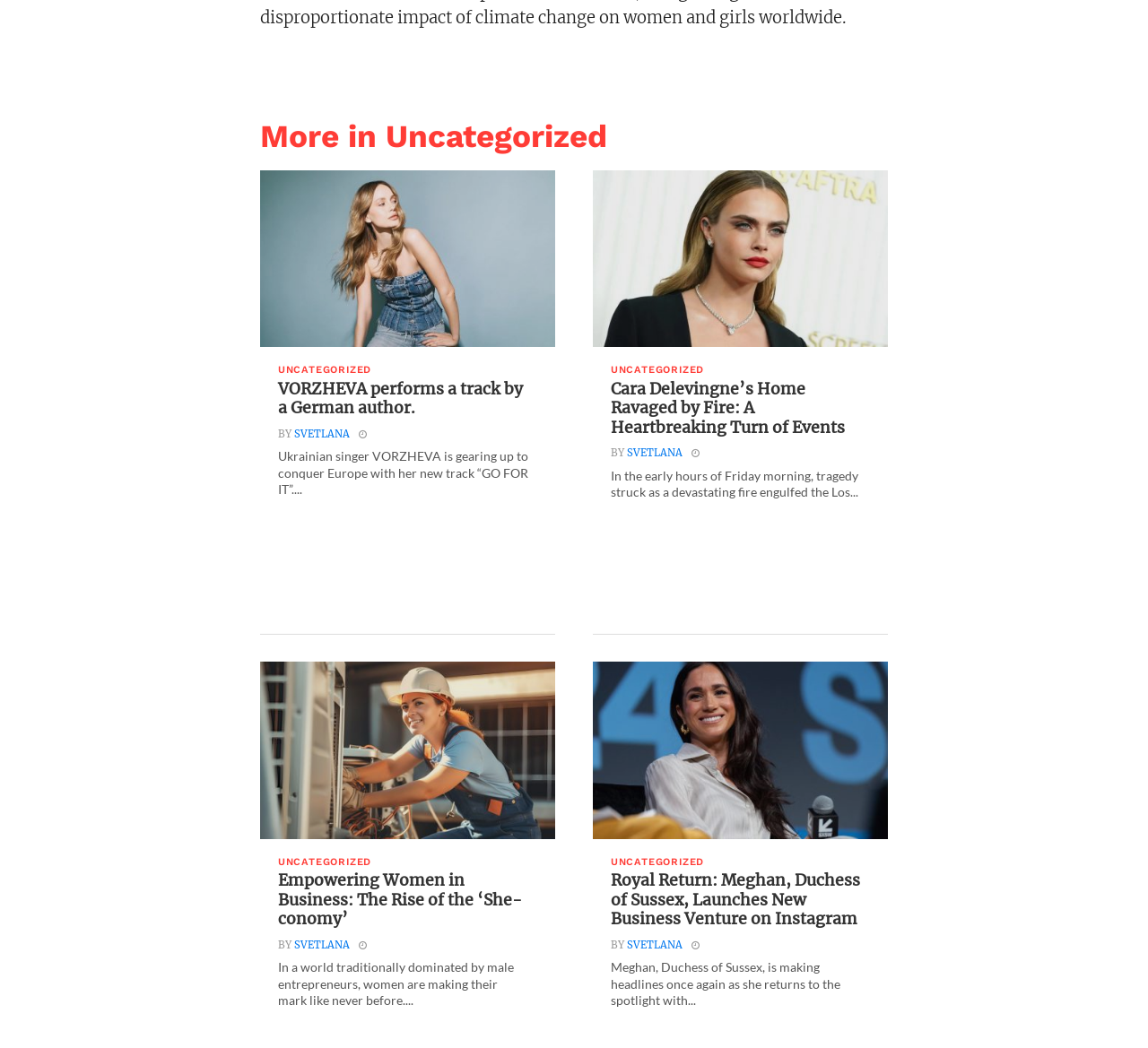What is the topic of the third article?
From the screenshot, supply a one-word or short-phrase answer.

Empowering Women in Business